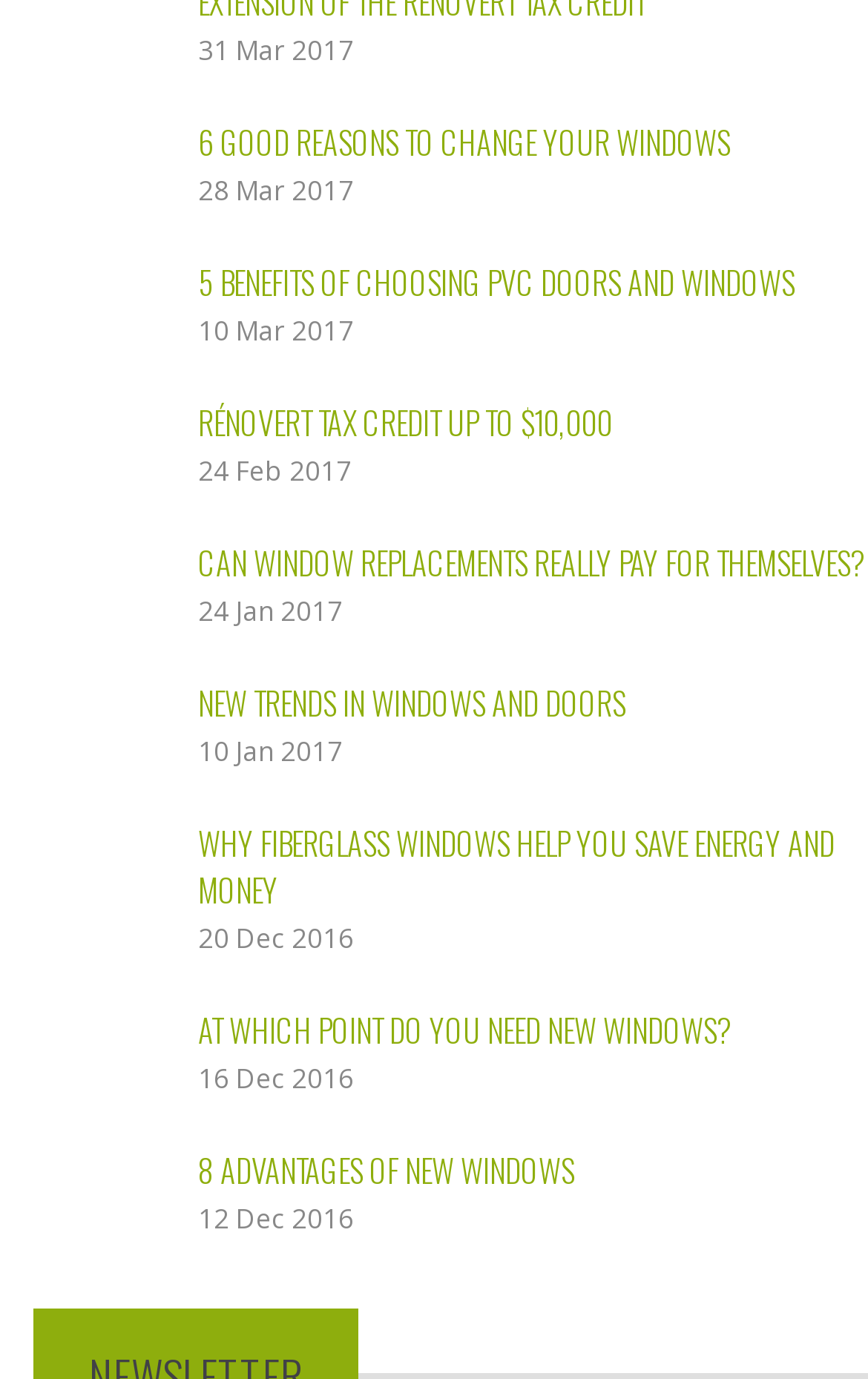What is the date of the first article?
Based on the screenshot, provide your answer in one word or phrase.

31 Mar 2017